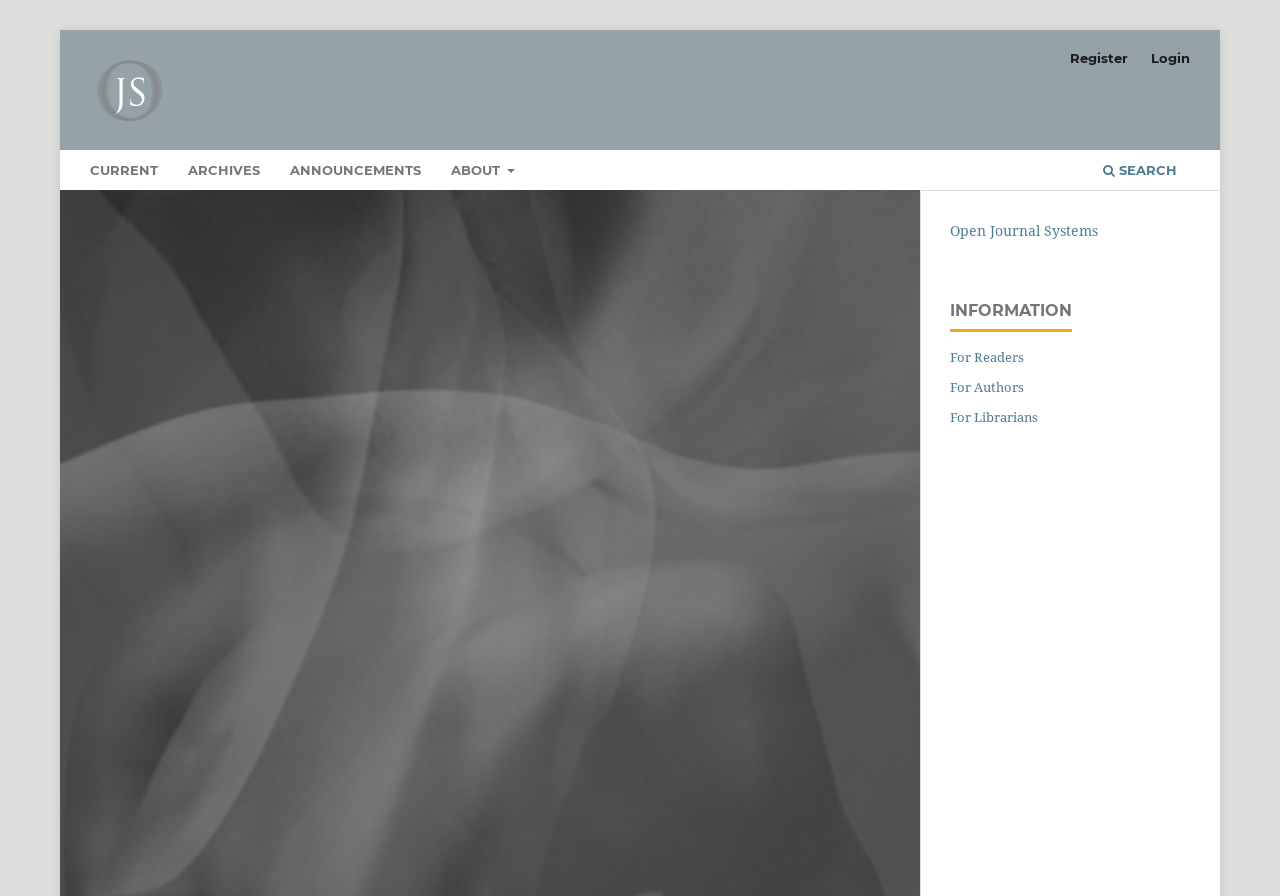Find and indicate the bounding box coordinates of the region you should select to follow the given instruction: "go to current issue".

[0.065, 0.173, 0.129, 0.212]